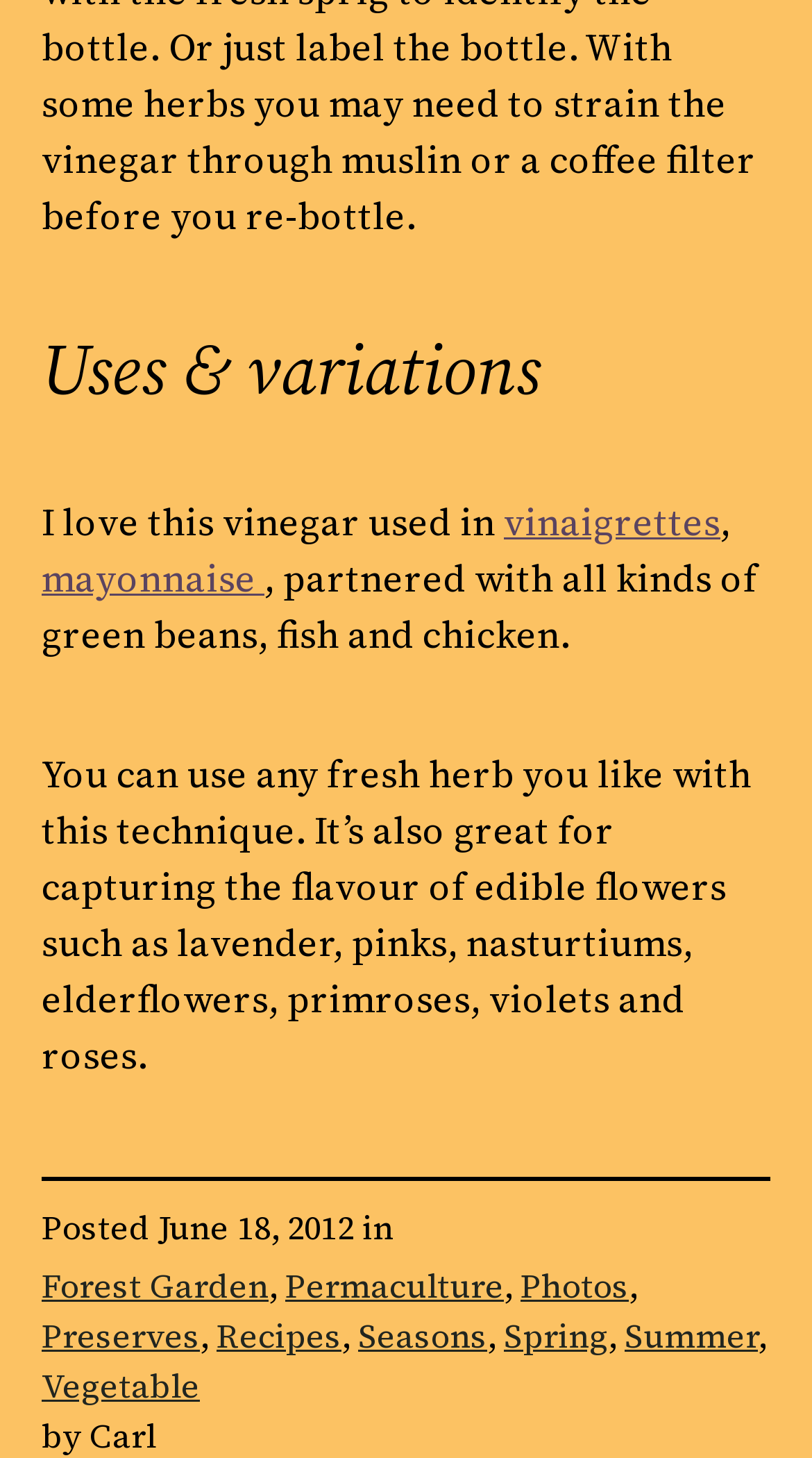Please give a concise answer to this question using a single word or phrase: 
What is the topic of the article?

Vinegar